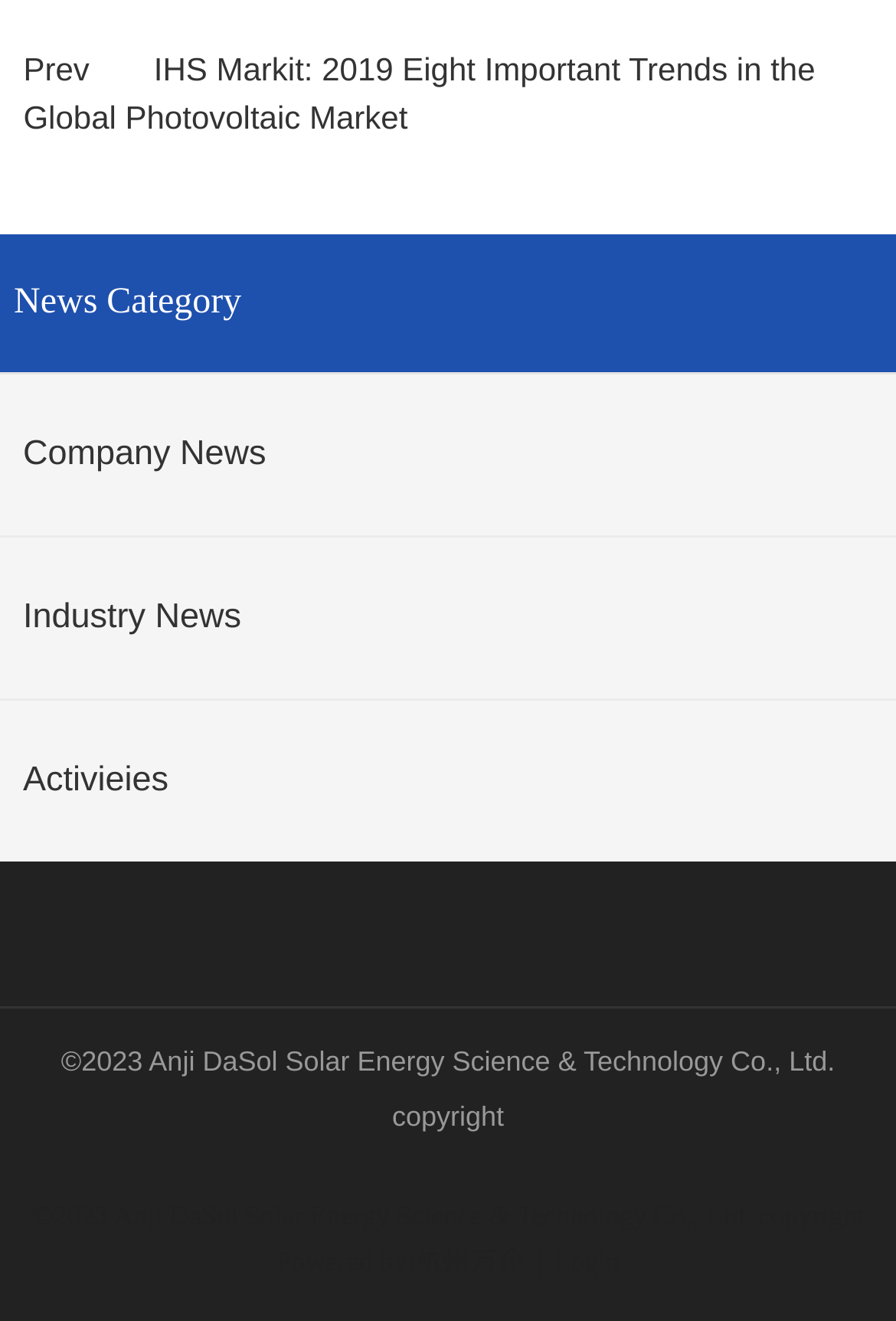Locate the bounding box coordinates of the element that needs to be clicked to carry out the instruction: "Read about IHS Markit trends". The coordinates should be given as four float numbers ranging from 0 to 1, i.e., [left, top, right, bottom].

[0.026, 0.038, 0.91, 0.102]